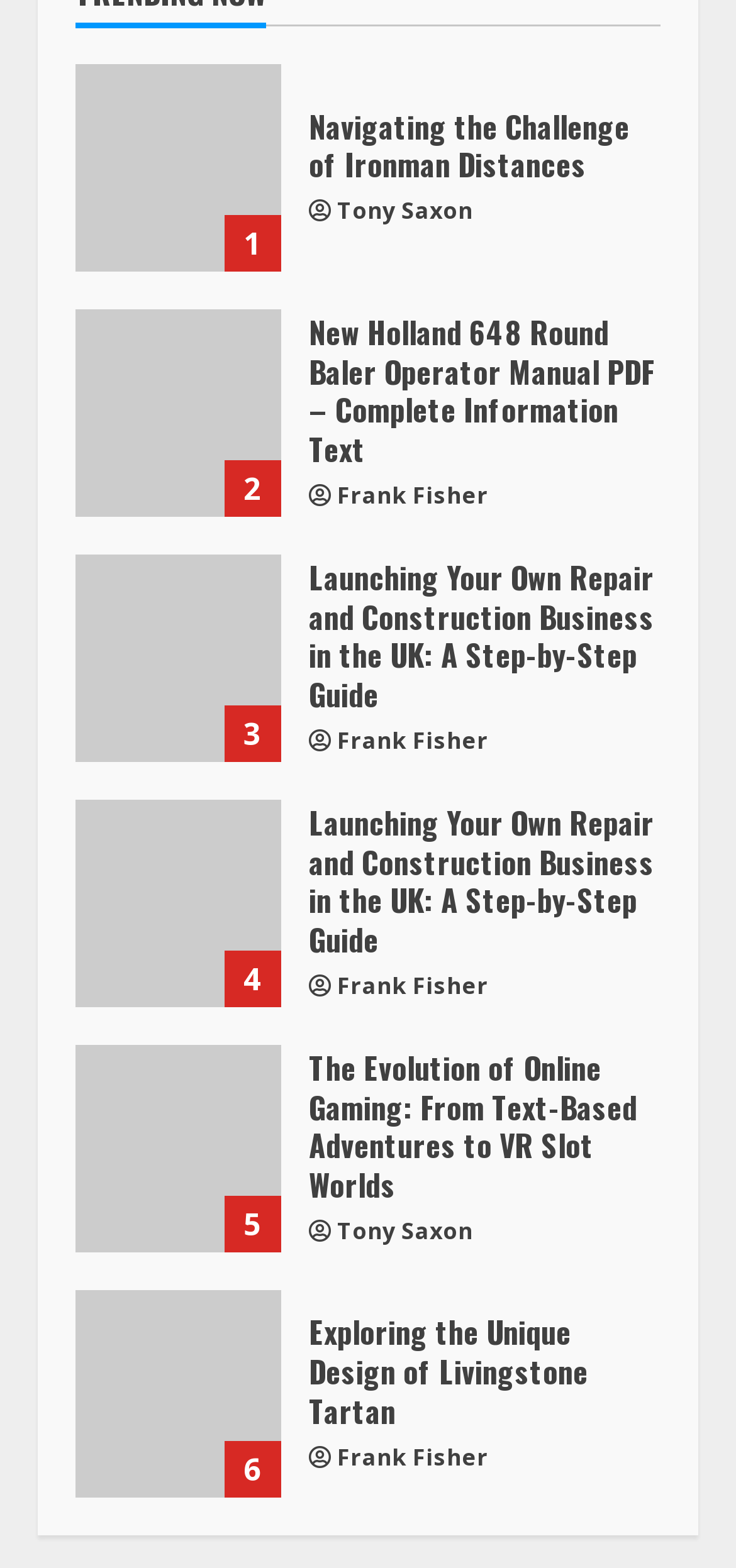Locate the bounding box of the UI element based on this description: "Frank Fisher". Provide four float numbers between 0 and 1 as [left, top, right, bottom].

[0.458, 0.462, 0.663, 0.484]